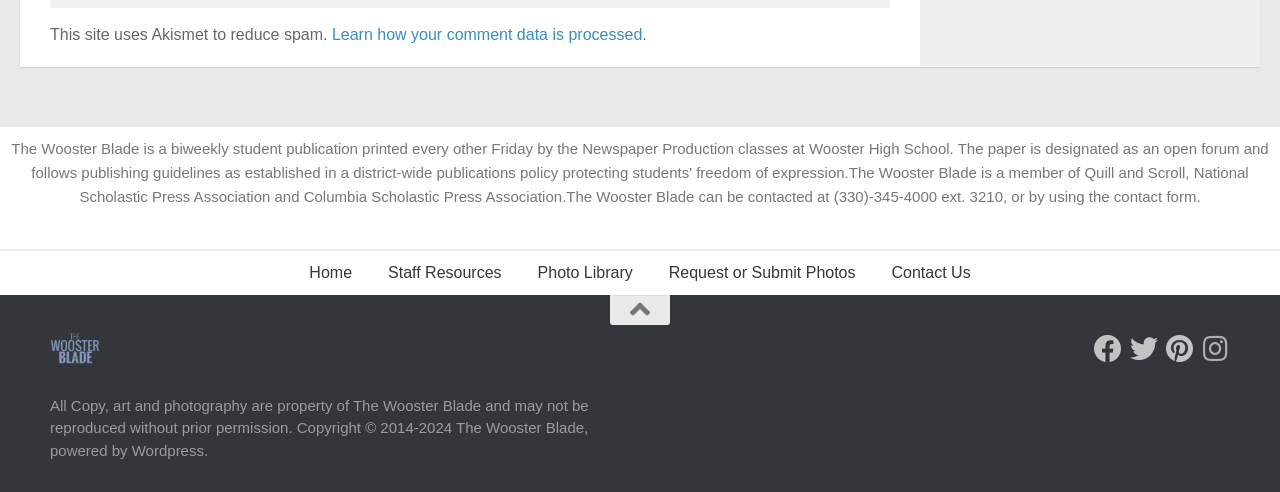Identify the bounding box coordinates of the element to click to follow this instruction: 'Contact Us'. Ensure the coordinates are four float values between 0 and 1, provided as [left, top, right, bottom].

[0.682, 0.509, 0.772, 0.599]